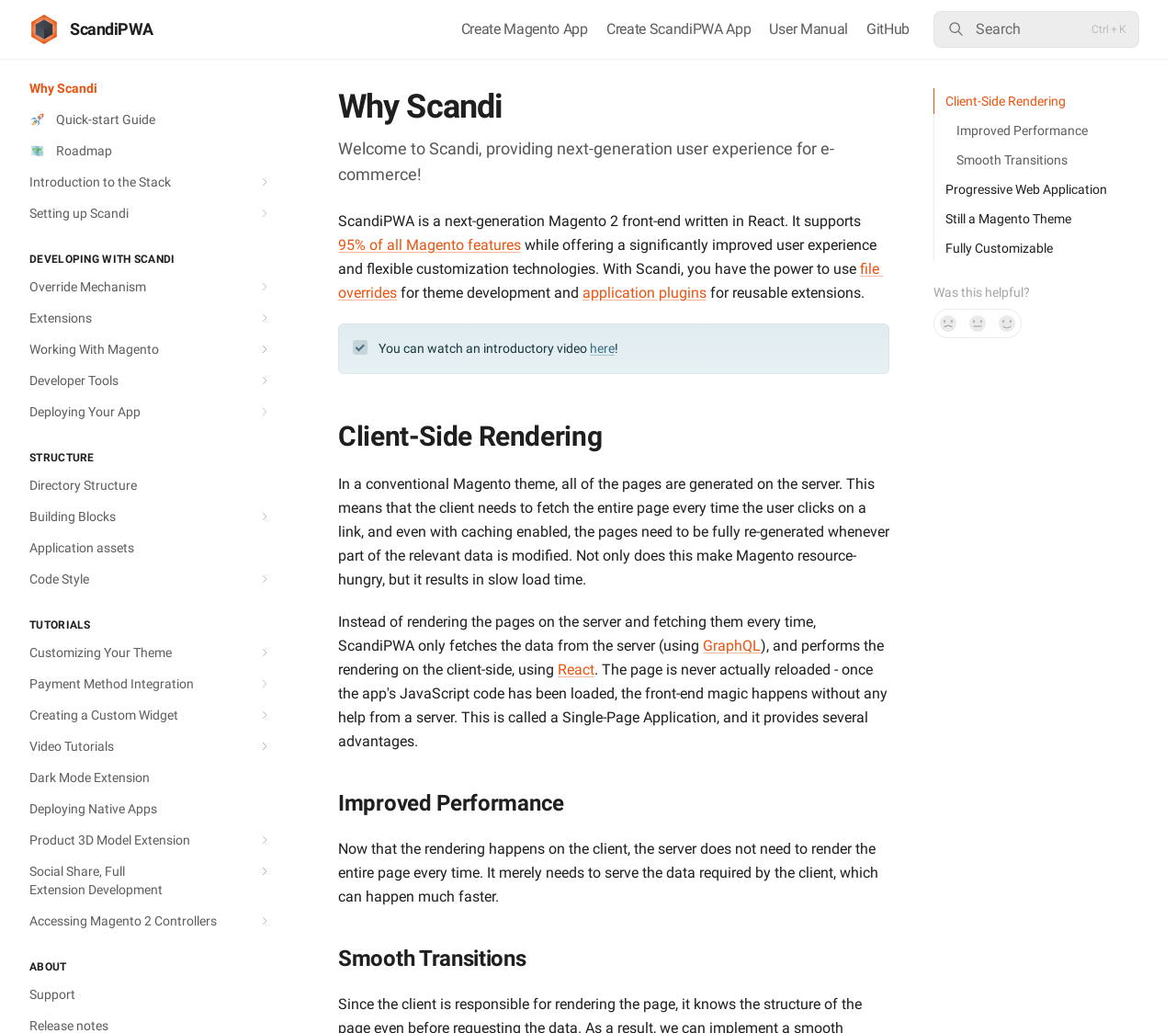Given the description of the UI element: "Blog", predict the bounding box coordinates in the form of [left, top, right, bottom], with each value being a float between 0 and 1.

None